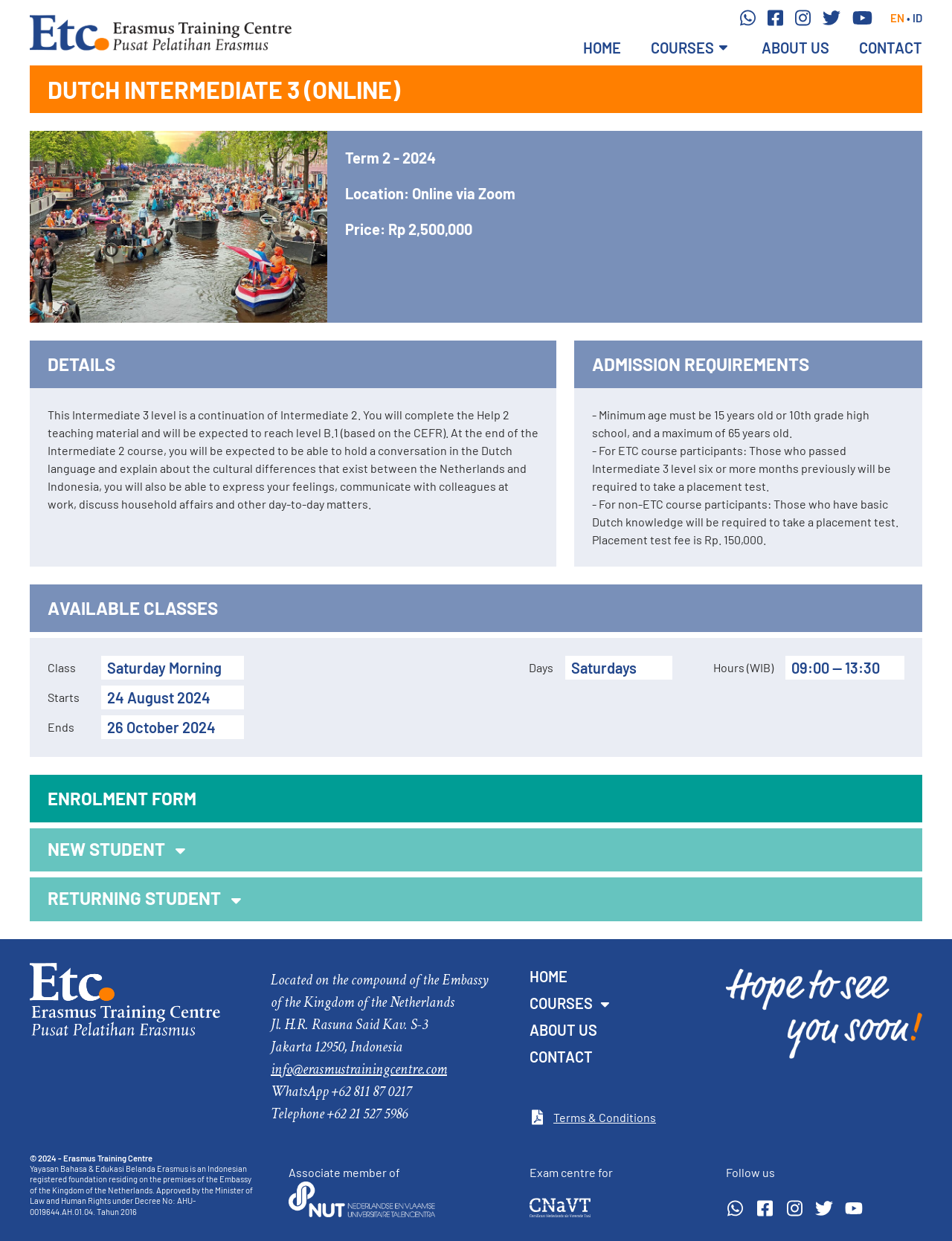Look at the image and answer the question in detail:
What is the language of the course?

Based on the webpage content, specifically the 'DUTCH INTERMEDIATE 3 (ONLINE)' heading and the 'DETAILS' section, it is clear that the course is about learning the Dutch language.